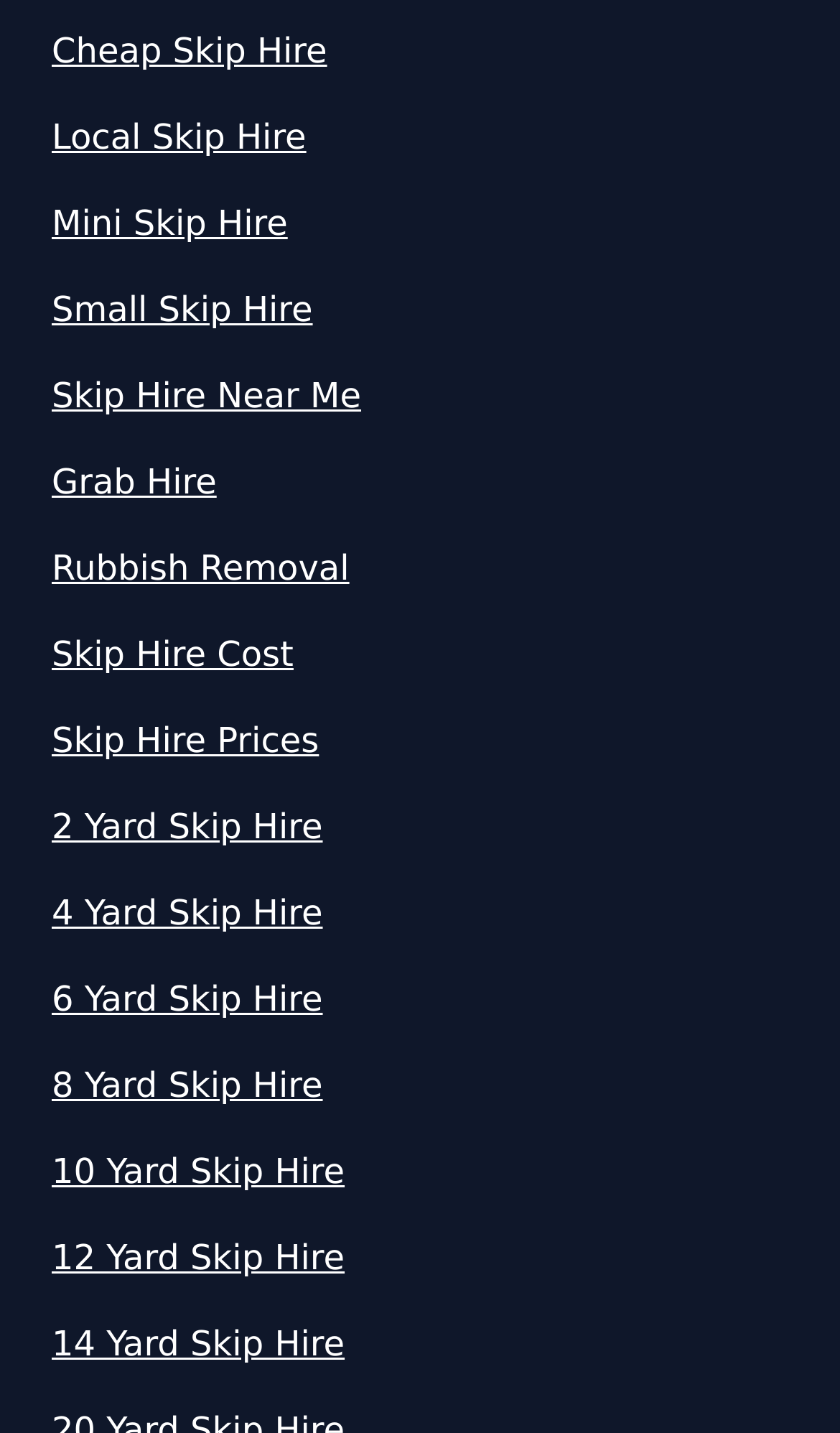Specify the bounding box coordinates of the area that needs to be clicked to achieve the following instruction: "View Skip Hire Near Me".

[0.062, 0.259, 0.938, 0.295]